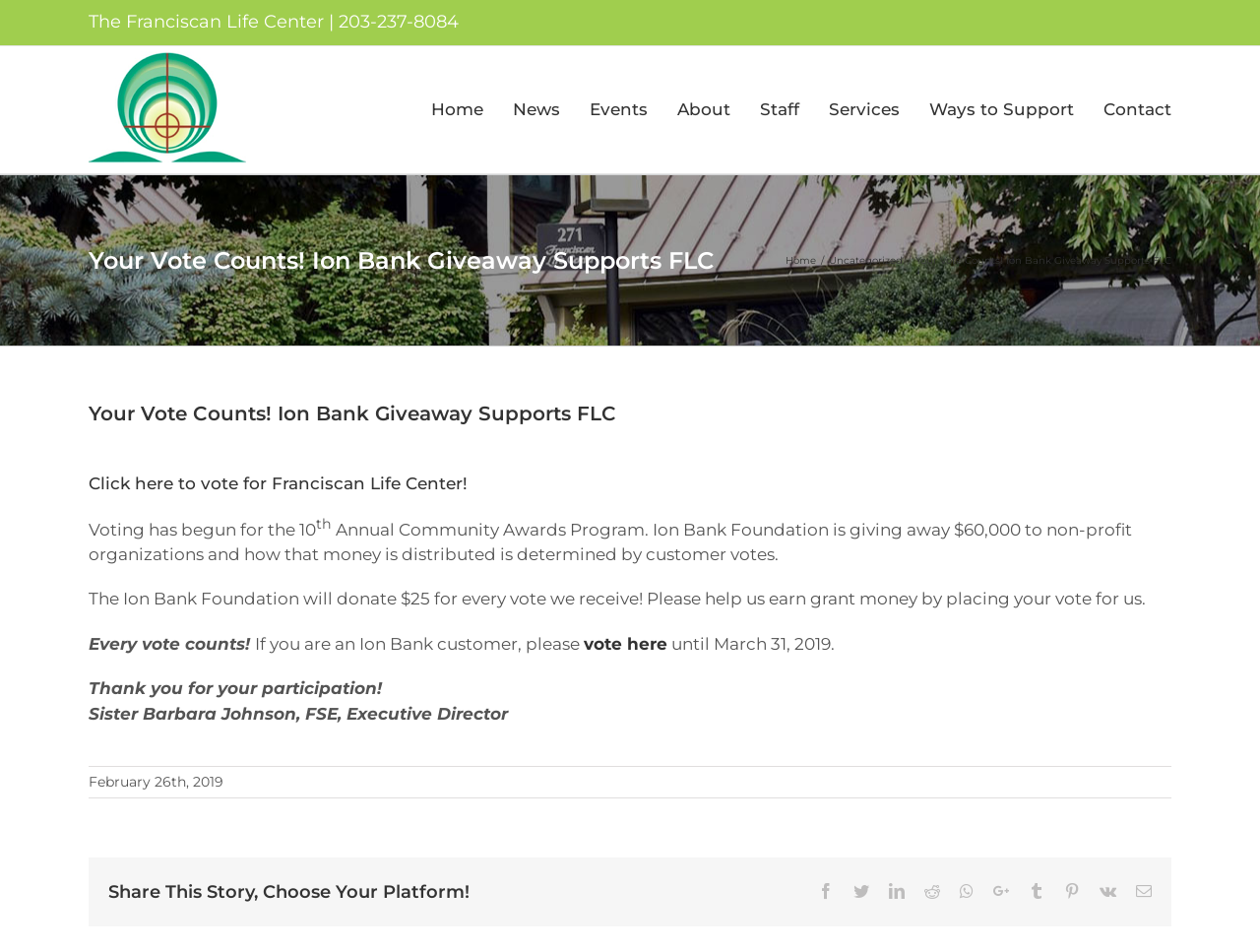Summarize the contents and layout of the webpage in detail.

This webpage is about the Franciscan Life Center, a counseling and educational services organization. At the top left, there is a logo of the Franciscan Life Center, accompanied by a link to the organization's homepage. To the right of the logo, there is a navigation menu with links to various sections of the website, including Home, News, Events, About, Staff, Services, Ways to Support, and Contact.

Below the navigation menu, there is a heading that reads "Your Vote Counts! Ion Bank Giveaway Supports FLC." This heading is followed by a brief article that explains the purpose of the webpage. The article informs readers that voting has begun for the 10th Annual Community Awards Program, and that Ion Bank Foundation is giving away $60,000 to non-profit organizations, with the distribution of the funds determined by customer votes. The article encourages readers to vote for the Franciscan Life Center, stating that the Ion Bank Foundation will donate $25 for every vote received.

The article also includes a call to action, urging readers to vote by clicking on a link provided. Additionally, there is a message of gratitude from Sister Barbara Johnson, the Executive Director of the Franciscan Life Center, thanking readers for their participation.

At the bottom of the webpage, there is a section that allows readers to share the story on various social media platforms, including Facebook, Twitter, LinkedIn, Reddit, WhatsApp, Google+, Tumblr, Pinterest, Vk, and Email.

Overall, the webpage is focused on encouraging readers to vote for the Franciscan Life Center in the Ion Bank Foundation's Community Awards Program, and provides information about the program and its benefits.